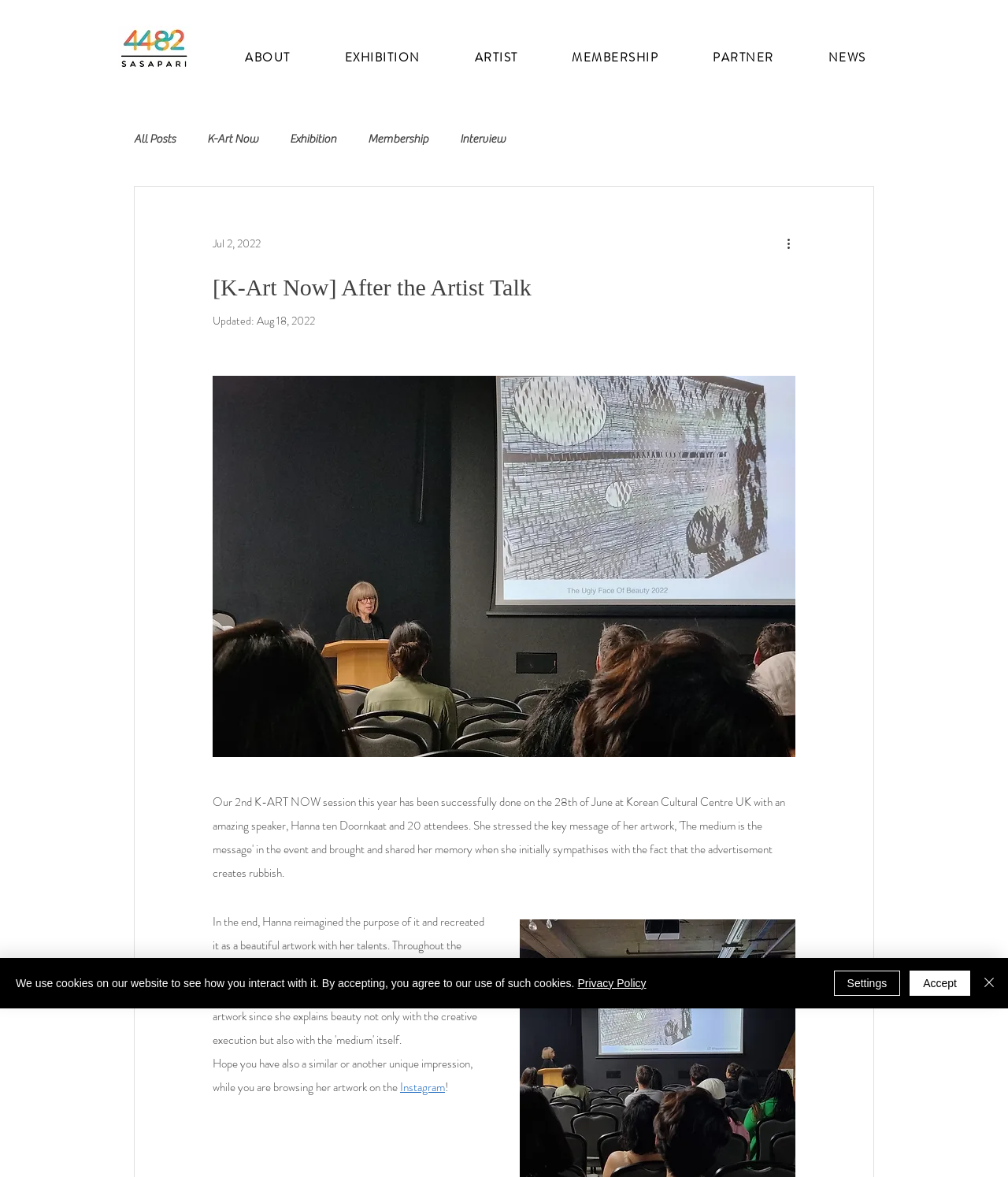What is the name of the speaker in the K-ART NOW session?
Refer to the screenshot and answer in one word or phrase.

Hanna ten Doornkaat